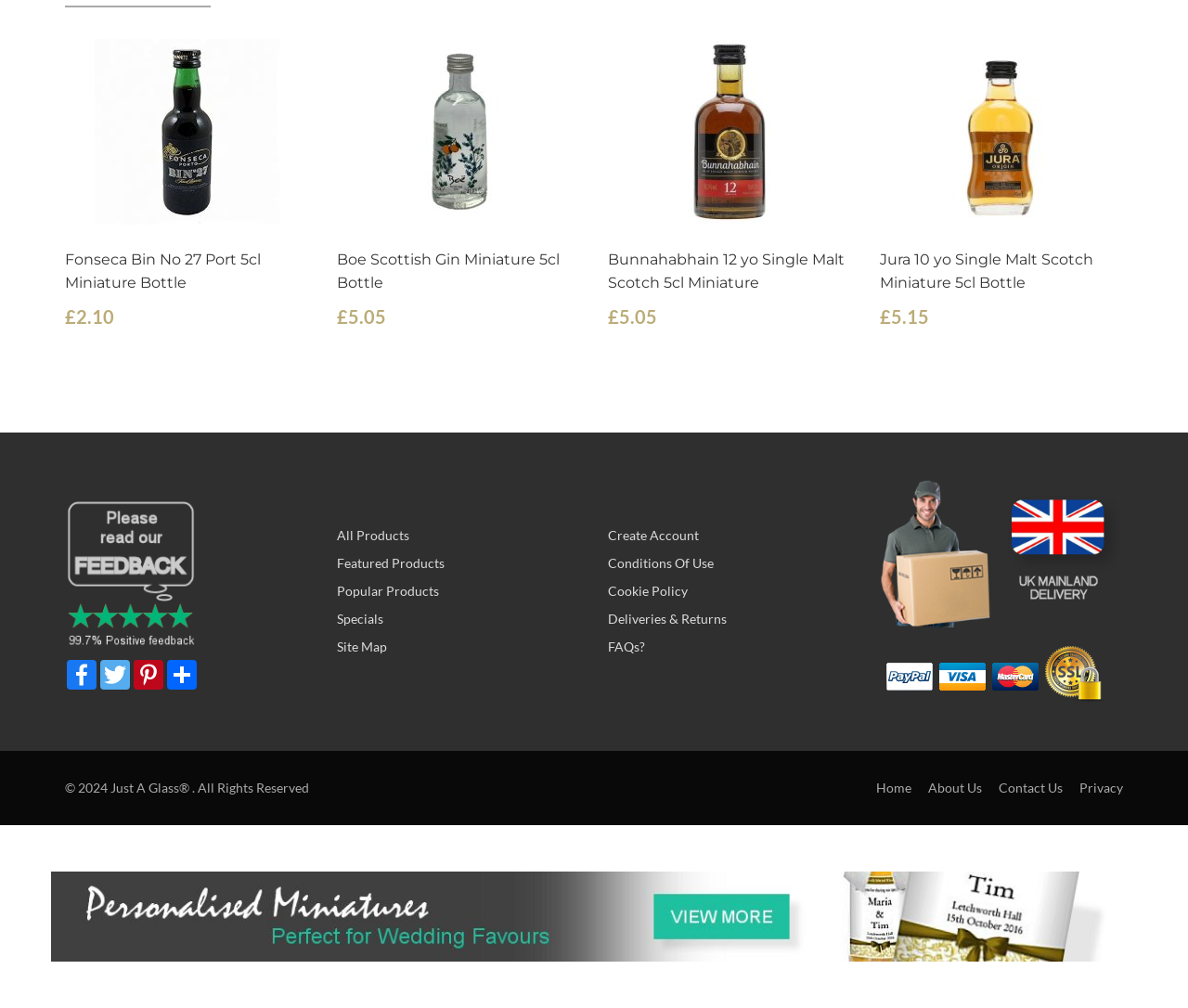How can I contact the website owner?
Look at the screenshot and provide an in-depth answer.

I found the 'Contact Us' link at the bottom of the page, which suggests that it is a way to get in touch with the website owner or administrator.